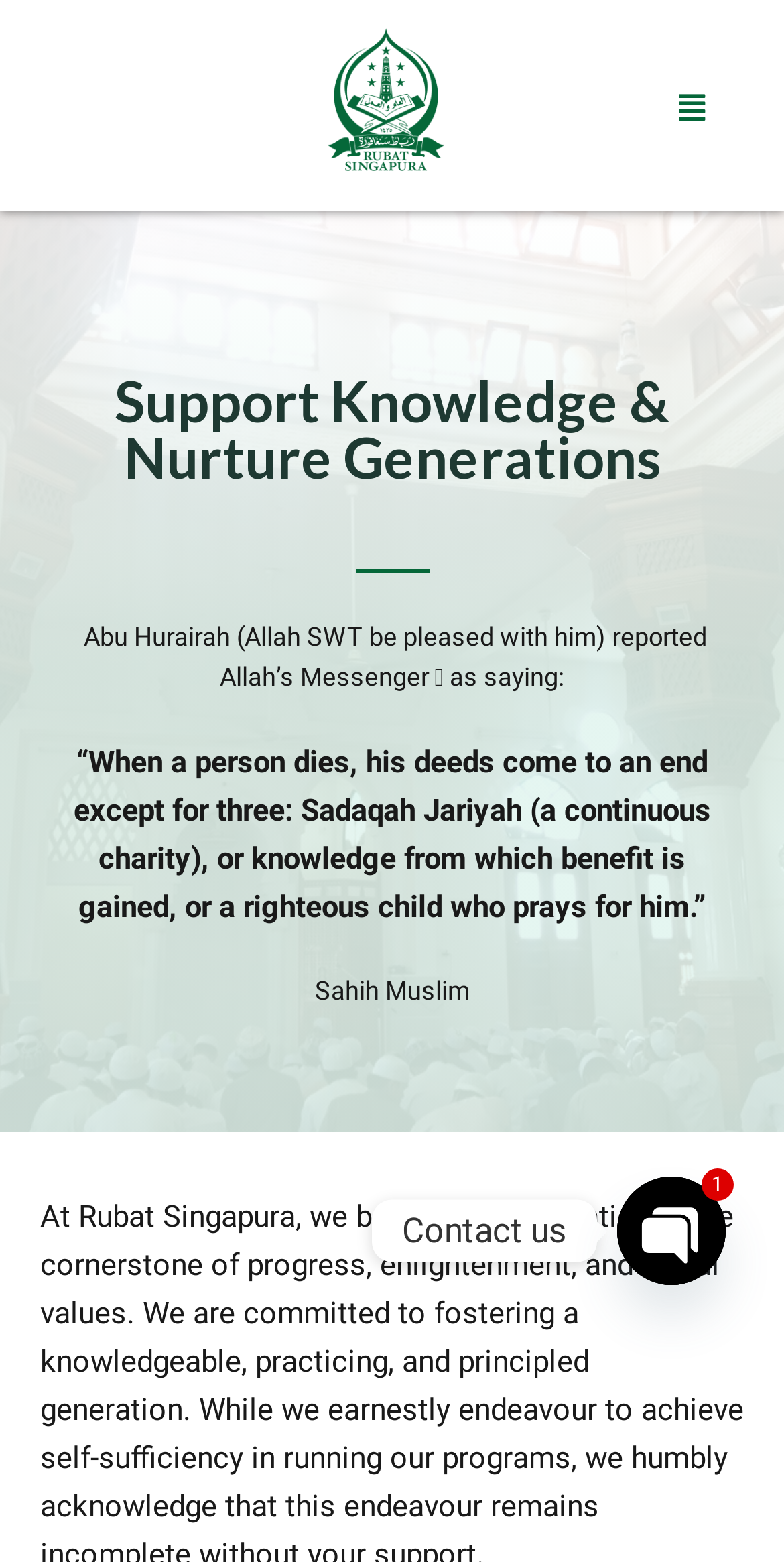What is the source of the hadith?
Could you answer the question in a detailed manner, providing as much information as possible?

The source of the hadith is mentioned below the hadith text, where it says 'Sahih Muslim'.